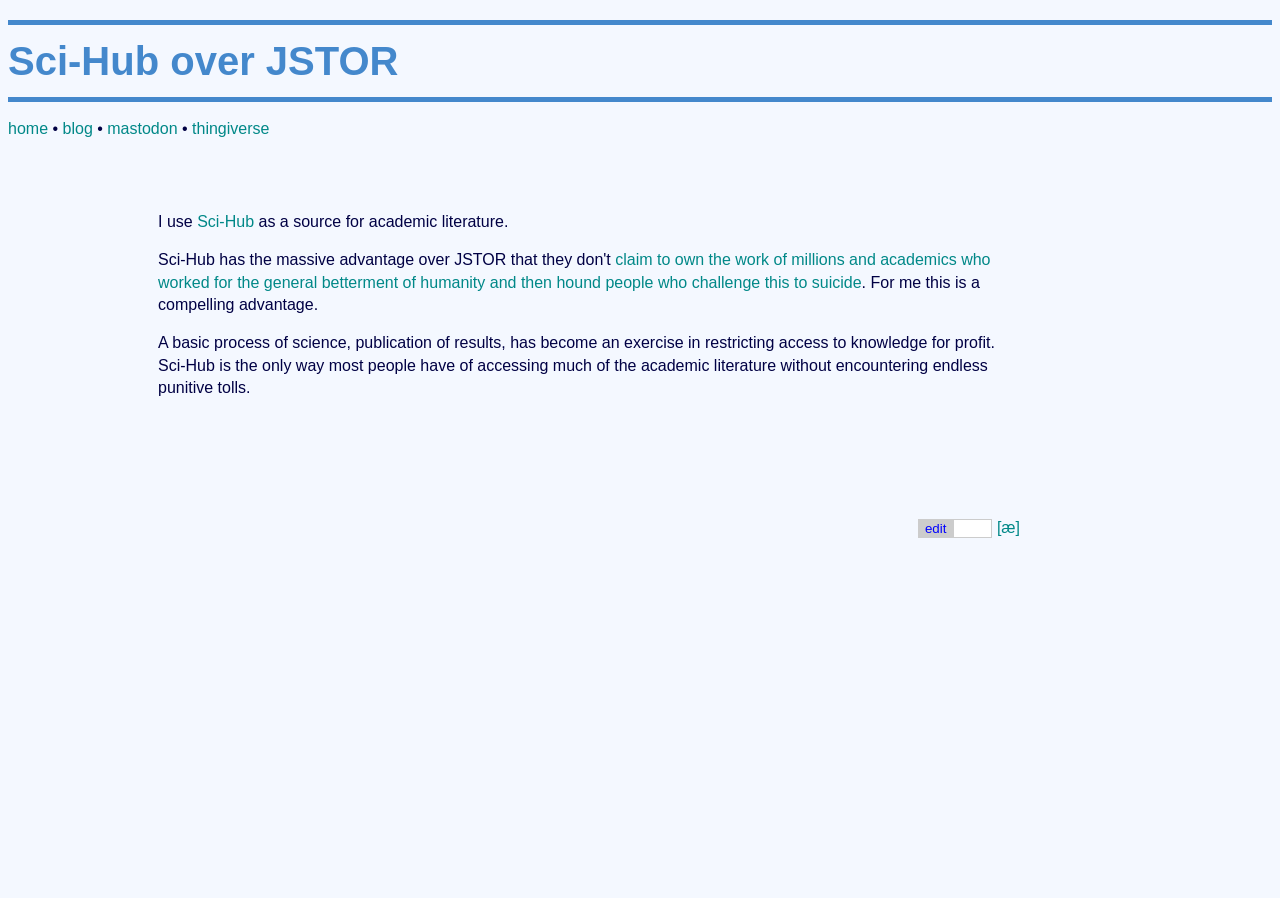Offer an extensive depiction of the webpage and its key elements.

The webpage is titled "Sci-Hub over JSTOR" and has a navigation menu at the top with four links: "home", "blog", "mastodon", and "thingiverse". 

Below the navigation menu, there is a table with a block of text that describes the author's preference for Sci-Hub over JSTOR. The text explains that Sci-Hub is used as a source for academic literature, and the author finds it advantageous because it challenges the restrictive access to knowledge for profit. The text also describes the process of science and publication of results as an exercise in restricting access to knowledge for profit, and how Sci-Hub provides a way for most people to access academic literature without encountering punitive tolls.

At the bottom of the page, there is another table with a single row and cell containing an "edit" button, a text box, and a link to "[æ]". The "edit" button and text box are positioned to the left of the link.